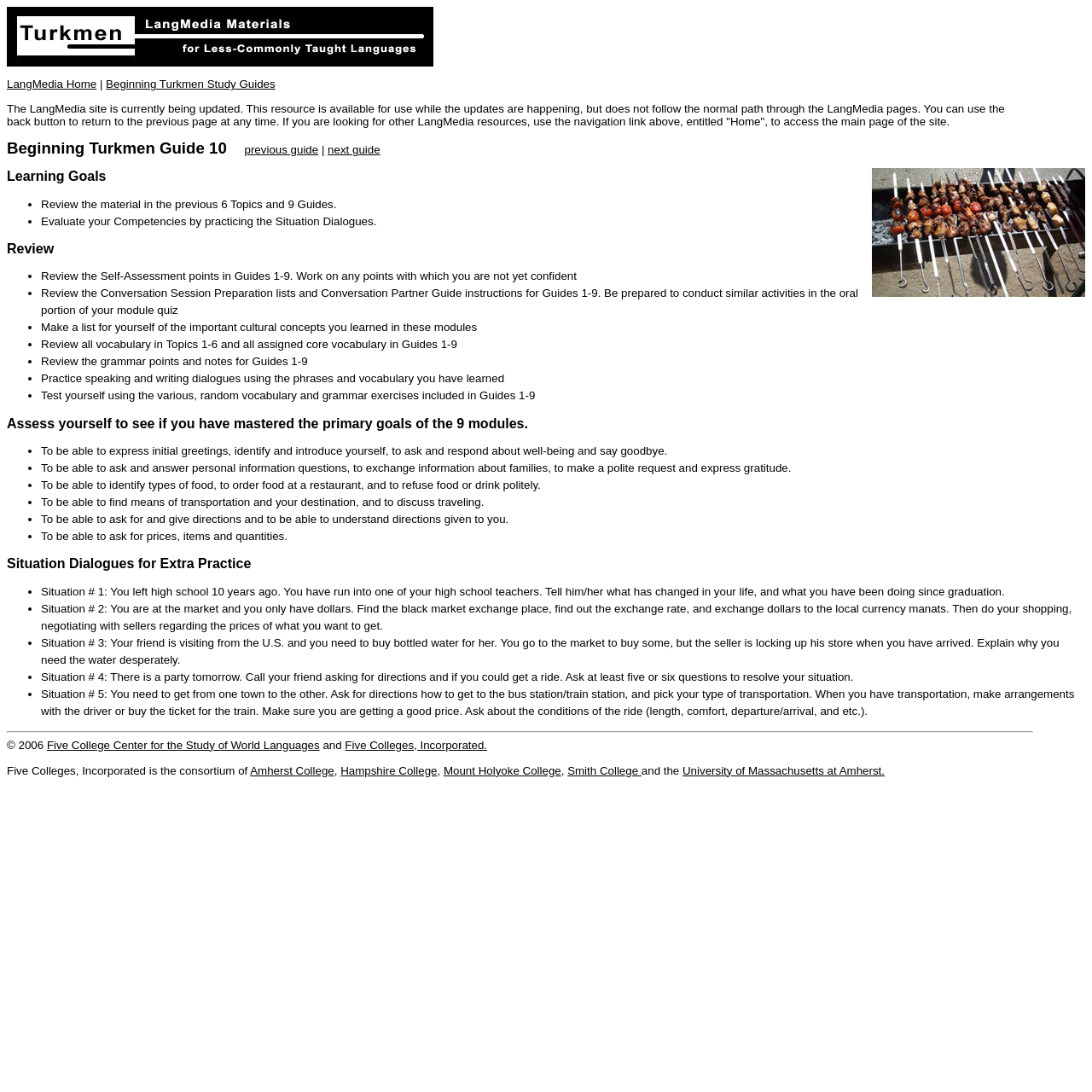Provide a brief response using a word or short phrase to this question:
What is the name of the dish shown in the image?

Shashlyk